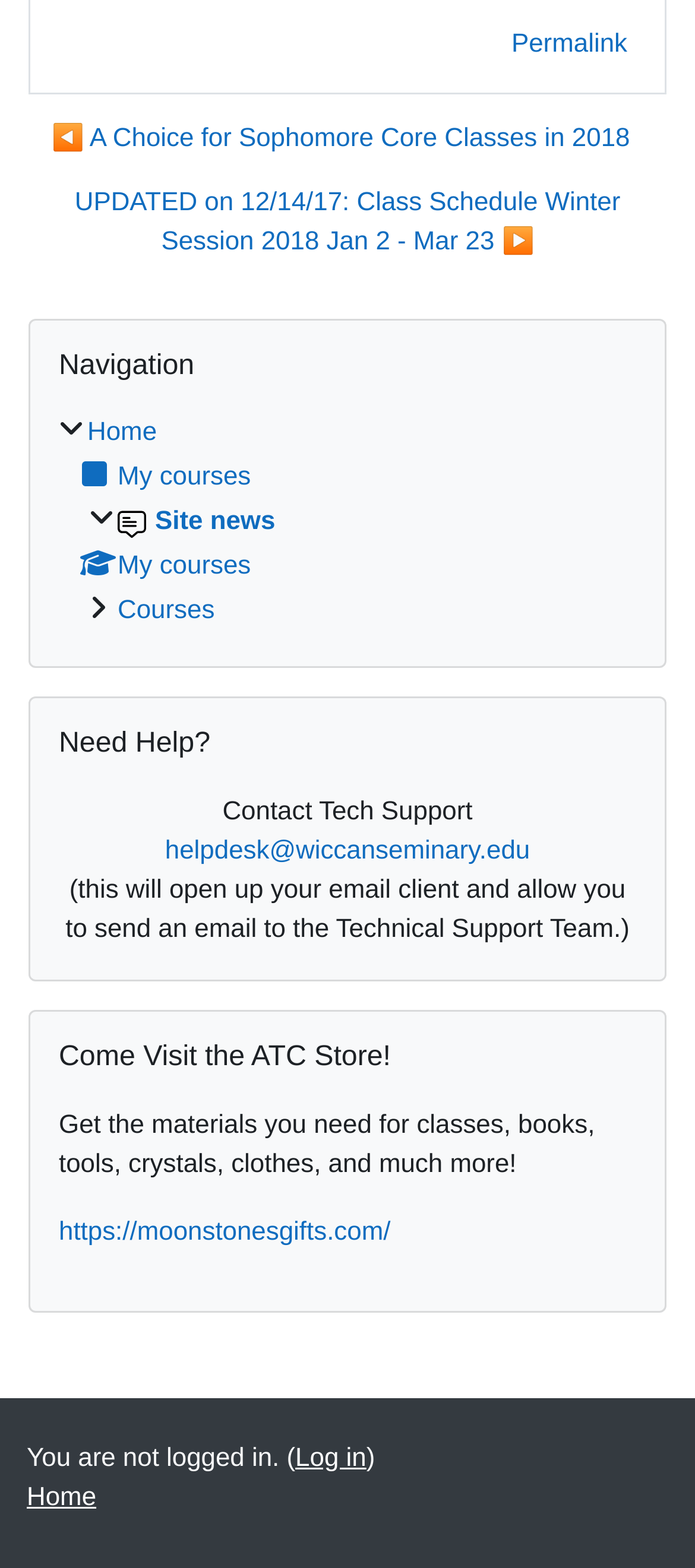Identify the bounding box coordinates of the clickable region necessary to fulfill the following instruction: "Navigate to the 'Home' page". The bounding box coordinates should be four float numbers between 0 and 1, i.e., [left, top, right, bottom].

[0.126, 0.267, 0.226, 0.286]